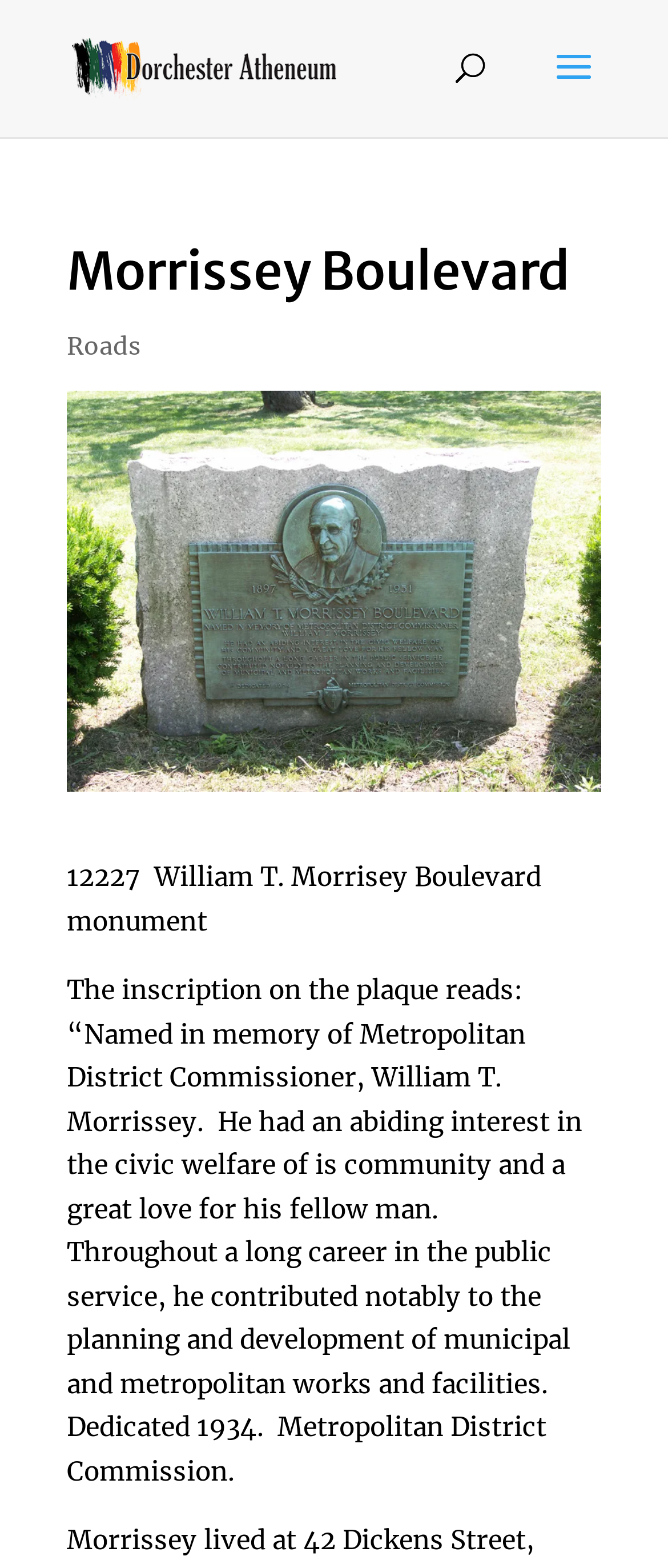Please provide a short answer using a single word or phrase for the question:
What is the category of the webpage?

Roads